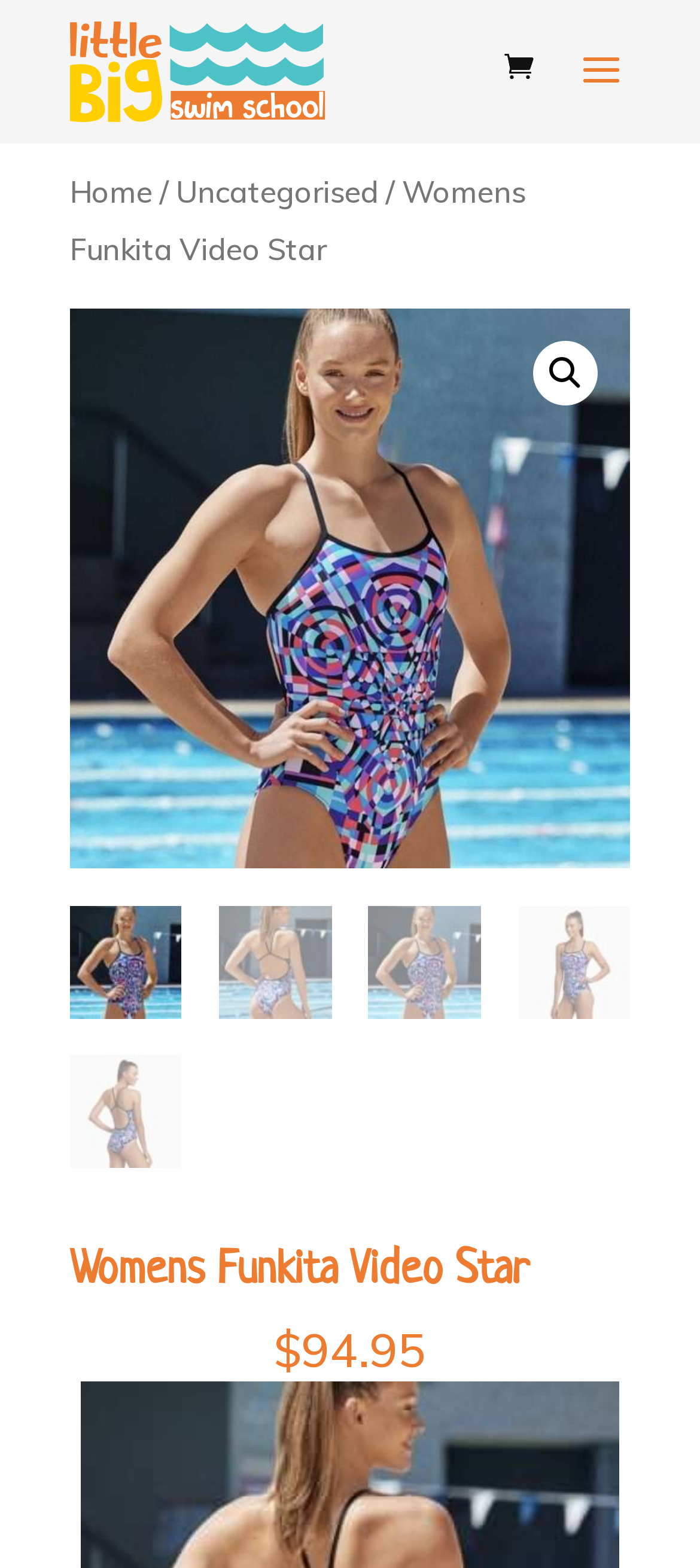Can you look at the image and give a comprehensive answer to the question:
What type of swimwear is featured on the webpage?

I determined the answer by looking at the images and links on the webpage, which all mention 'women's chlorine resistant swimwear' as the type of swimwear featured.